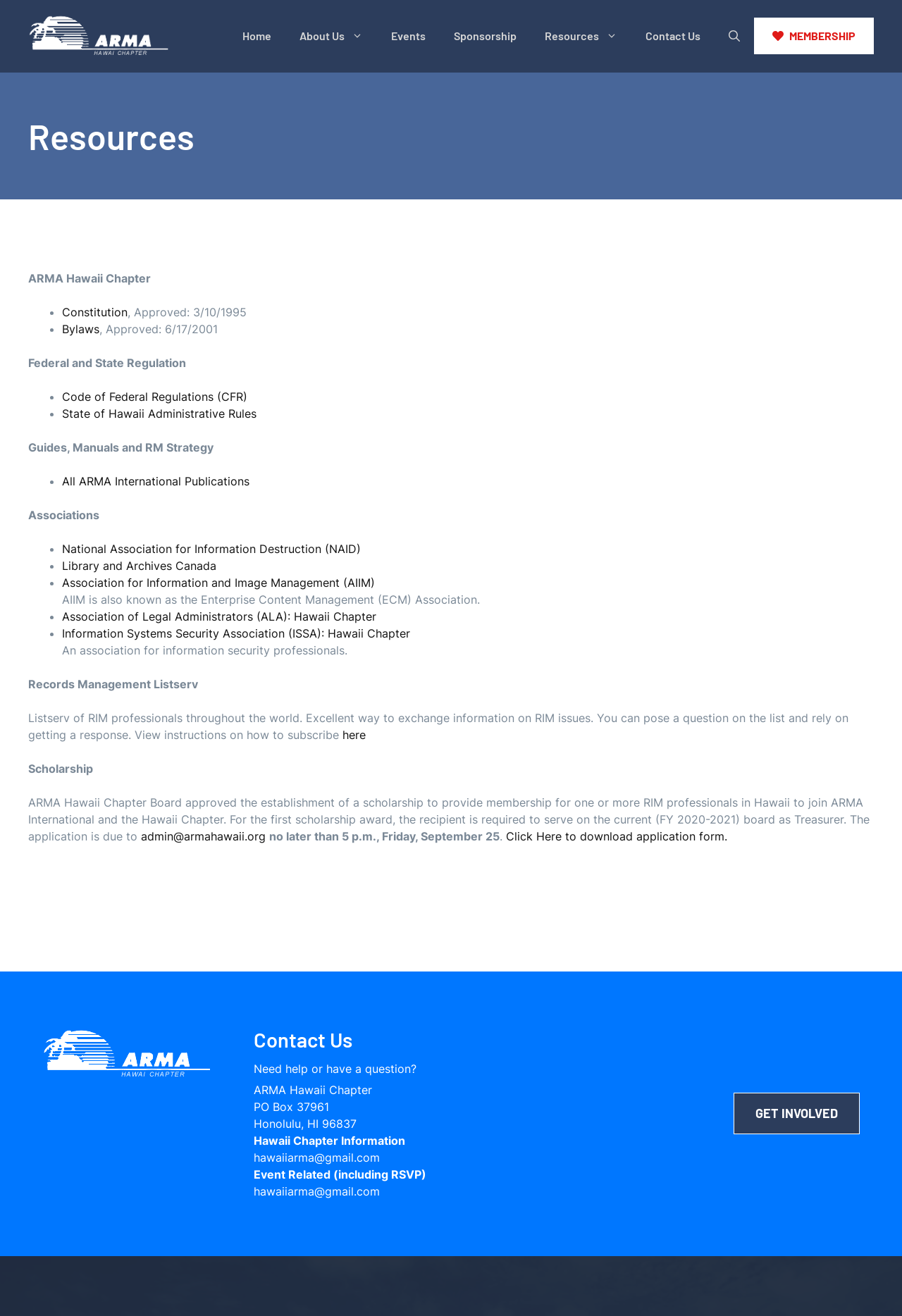Please identify the bounding box coordinates of the clickable region that I should interact with to perform the following instruction: "Open the 'Search Bar'". The coordinates should be expressed as four float numbers between 0 and 1, i.e., [left, top, right, bottom].

[0.792, 0.011, 0.836, 0.043]